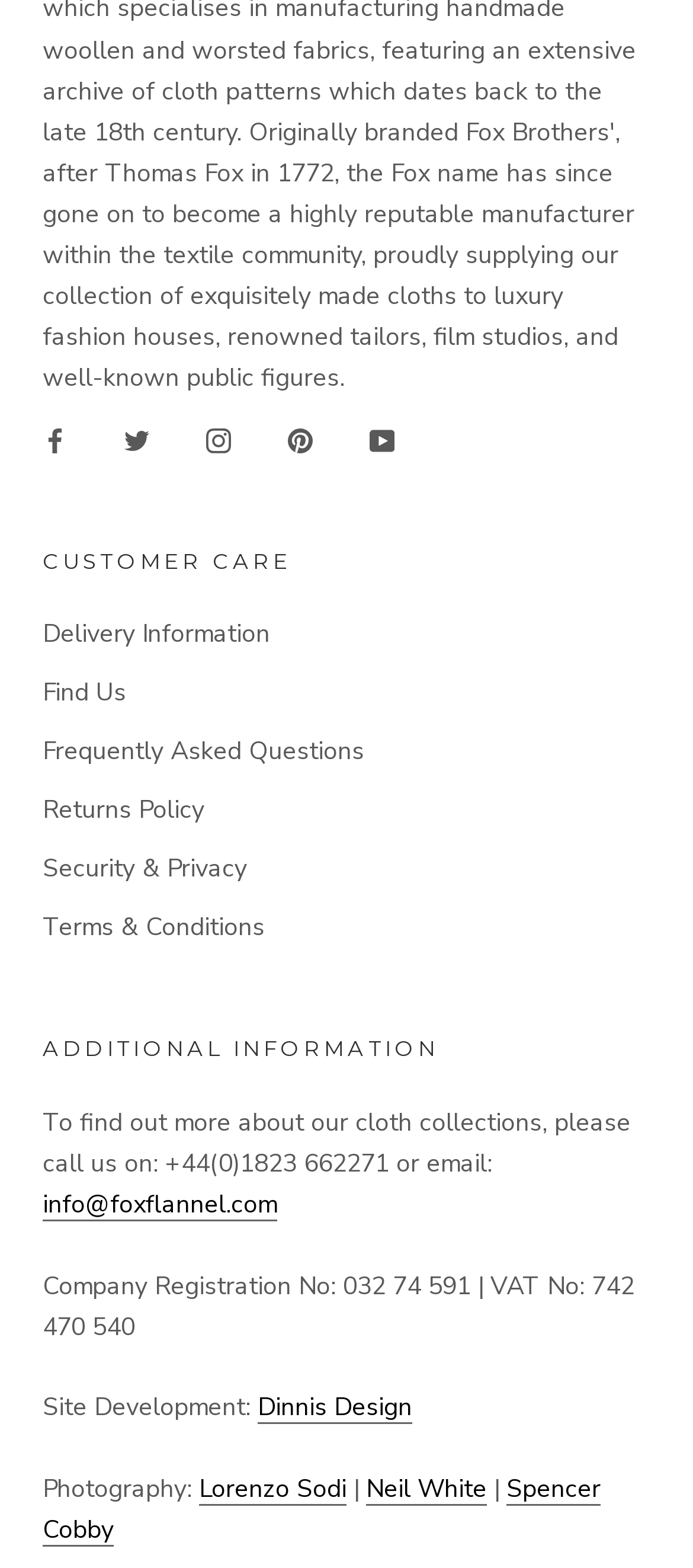Identify the bounding box coordinates of the region I need to click to complete this instruction: "Contact us via email".

[0.062, 0.758, 0.4, 0.779]